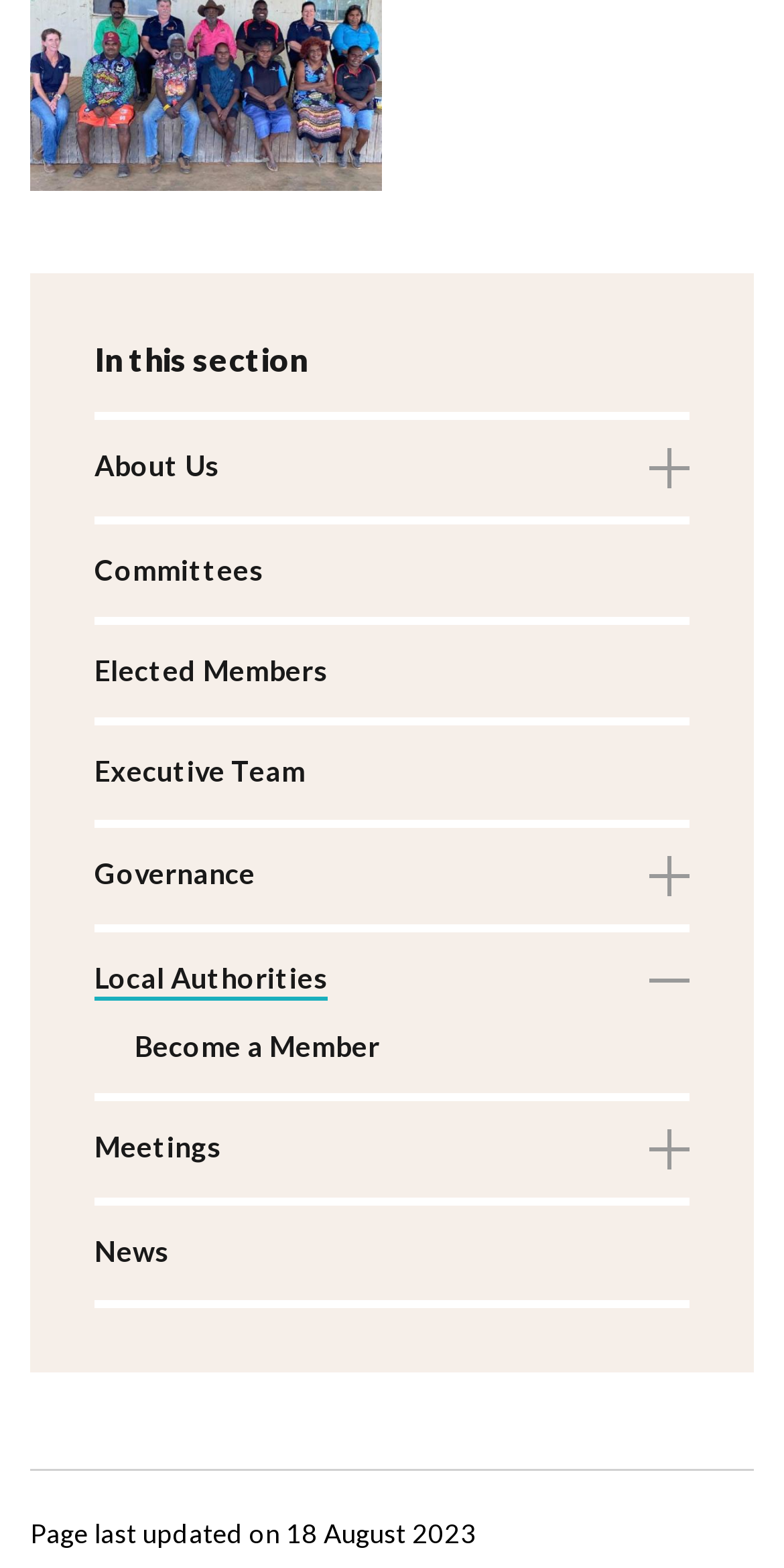What is the date of the last page update?
Please use the image to deliver a detailed and complete answer.

The date of the last page update is mentioned at the bottom of the webpage, stating 'Page last updated on 18 August 2023'.